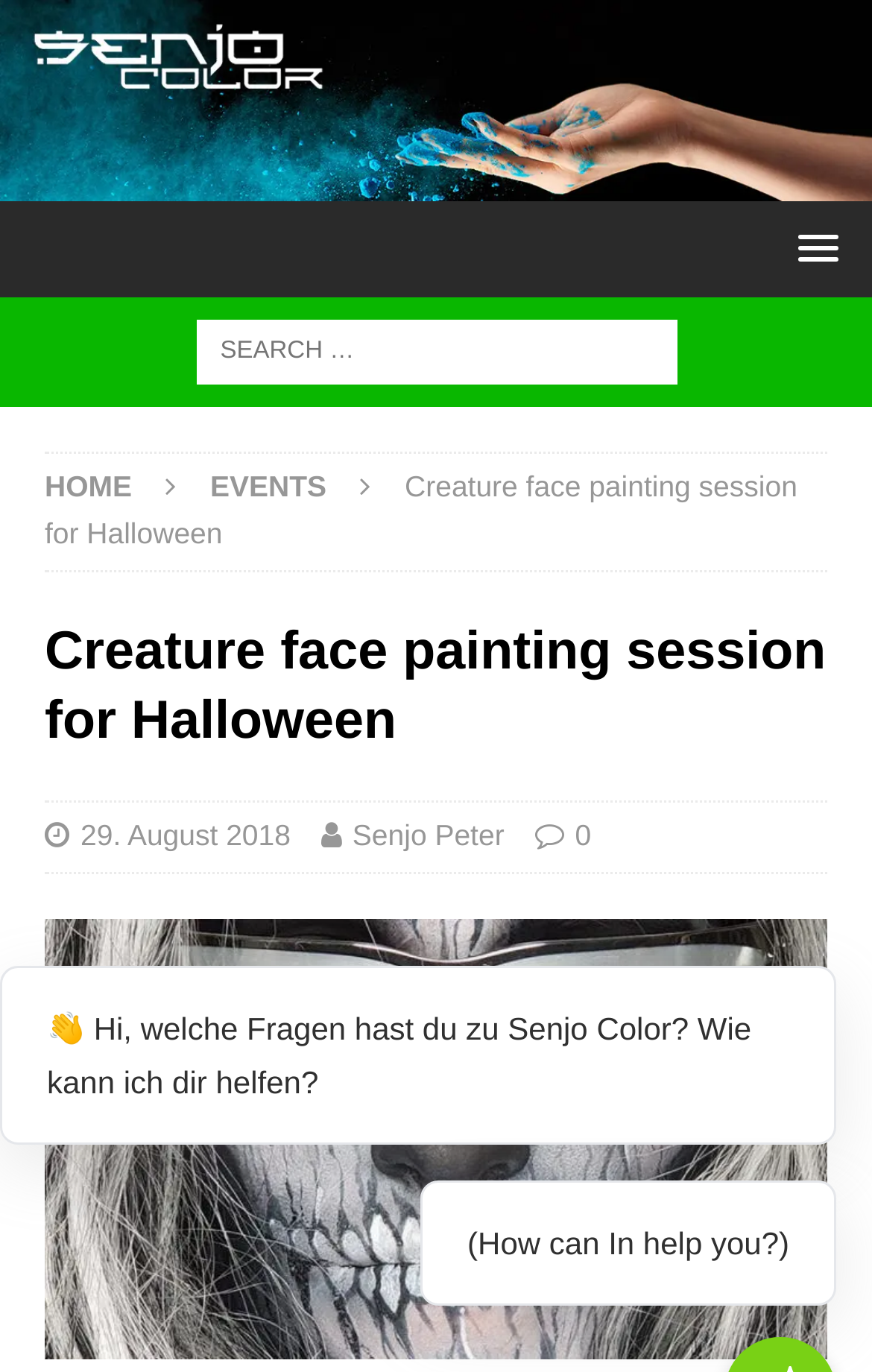Determine the bounding box coordinates of the region to click in order to accomplish the following instruction: "Search for something". Provide the coordinates as four float numbers between 0 and 1, specifically [left, top, right, bottom].

[0.0, 0.233, 1.0, 0.281]